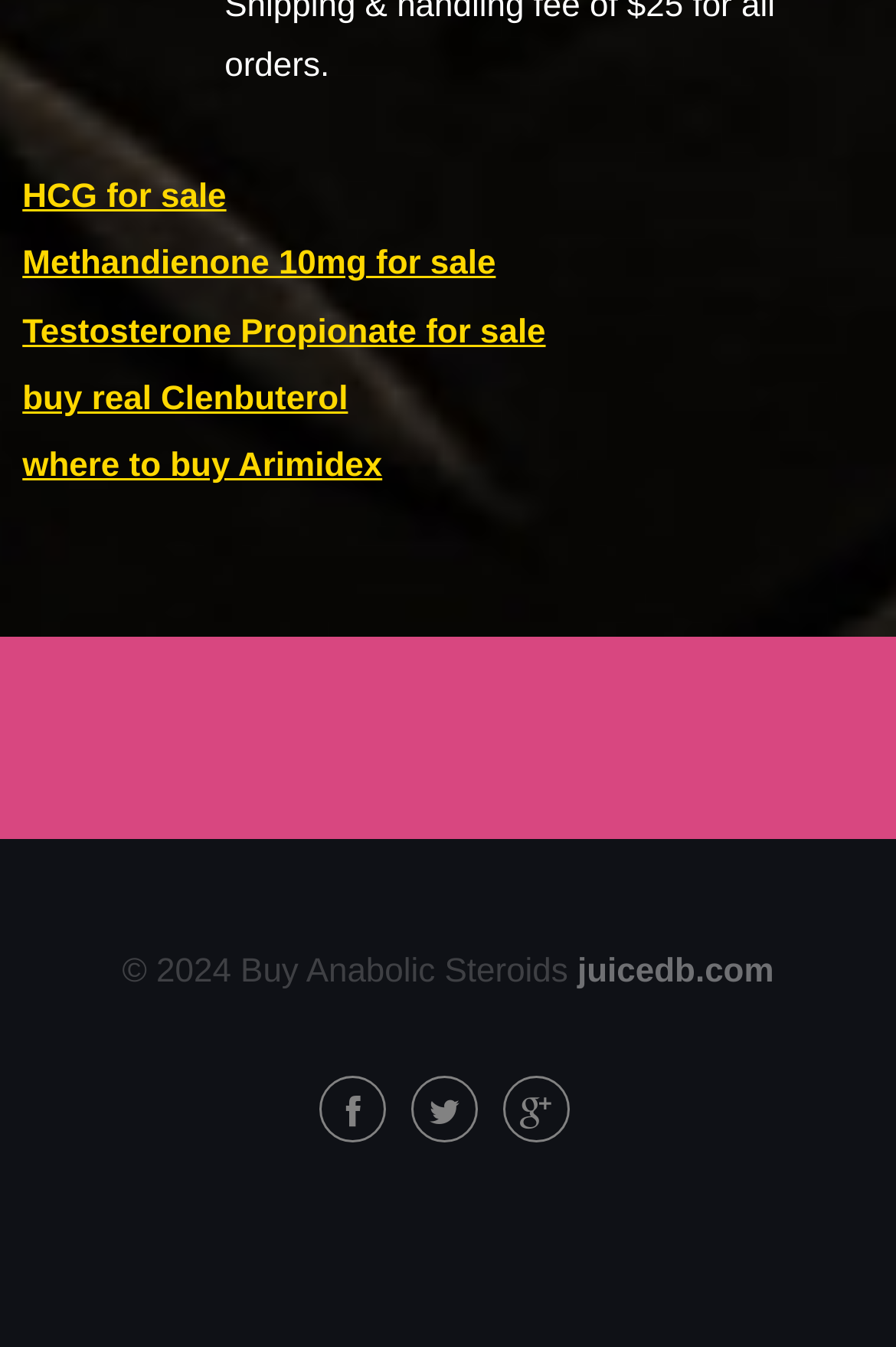Locate the bounding box coordinates of the clickable region to complete the following instruction: "Check Testosterone Propionate for sale."

[0.025, 0.232, 0.609, 0.259]